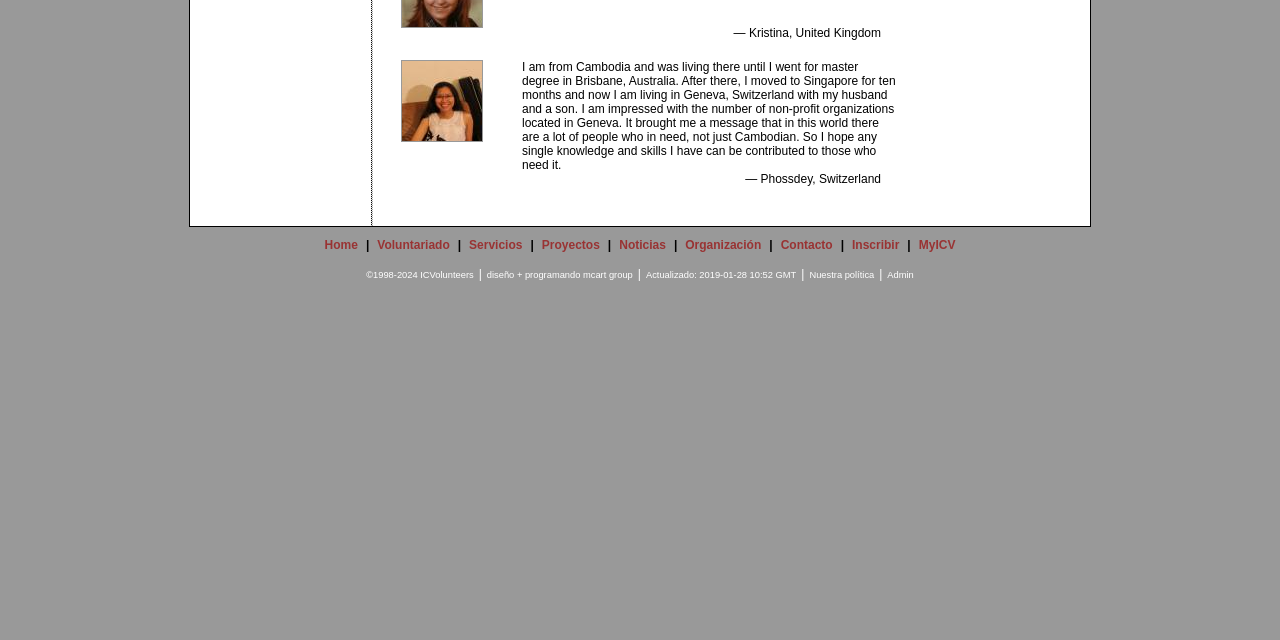Using the given description, provide the bounding box coordinates formatted as (top-left x, top-left y, bottom-right x, bottom-right y), with all values being floating point numbers between 0 and 1. Description: alt="logo-header" title="logo-header"

None